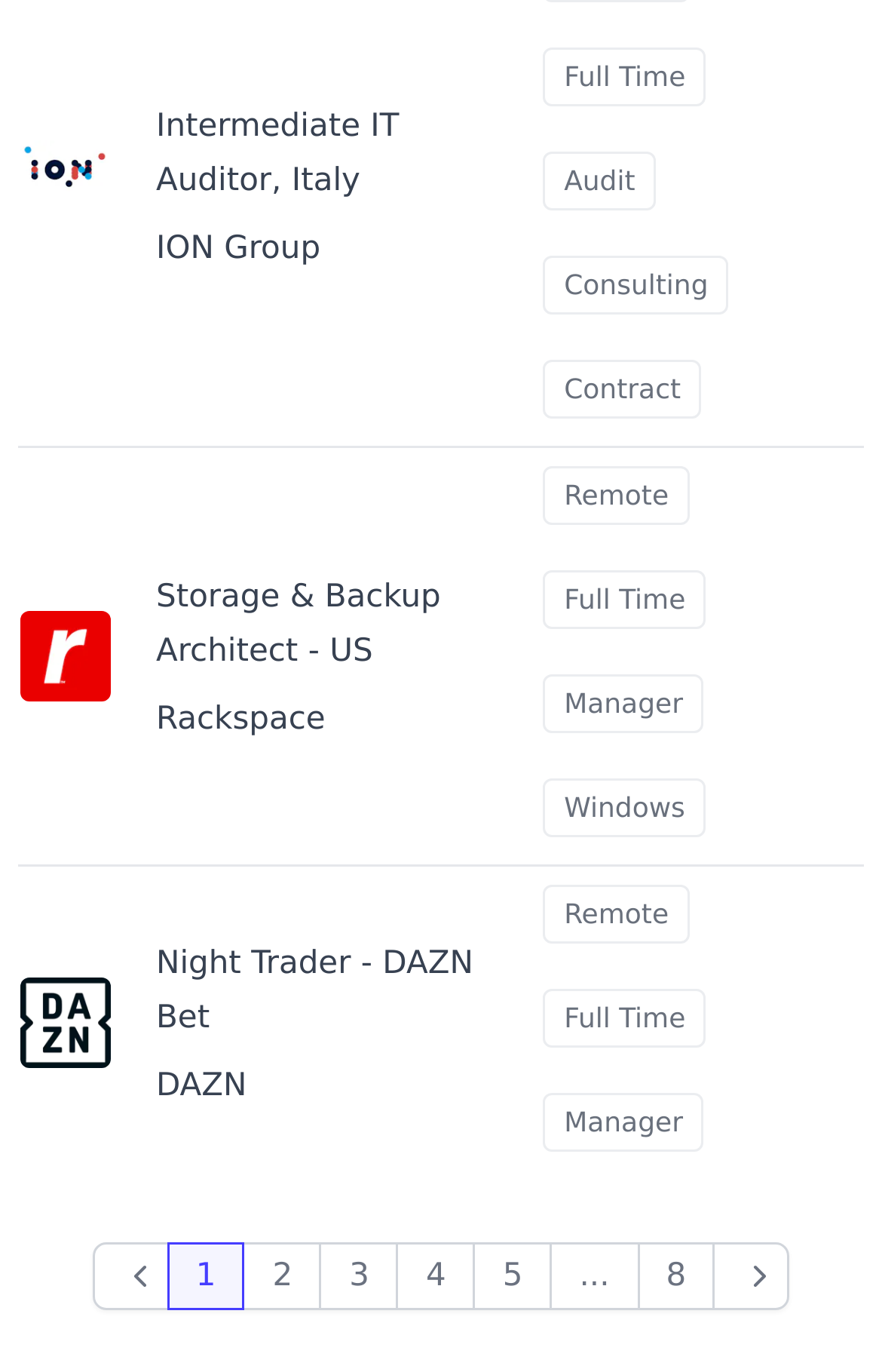Determine the bounding box coordinates of the clickable element to complete this instruction: "View job details of Night Trader - DAZN Bet at DAZN". Provide the coordinates in the format of four float numbers between 0 and 1, [left, top, right, bottom].

[0.177, 0.689, 0.537, 0.755]